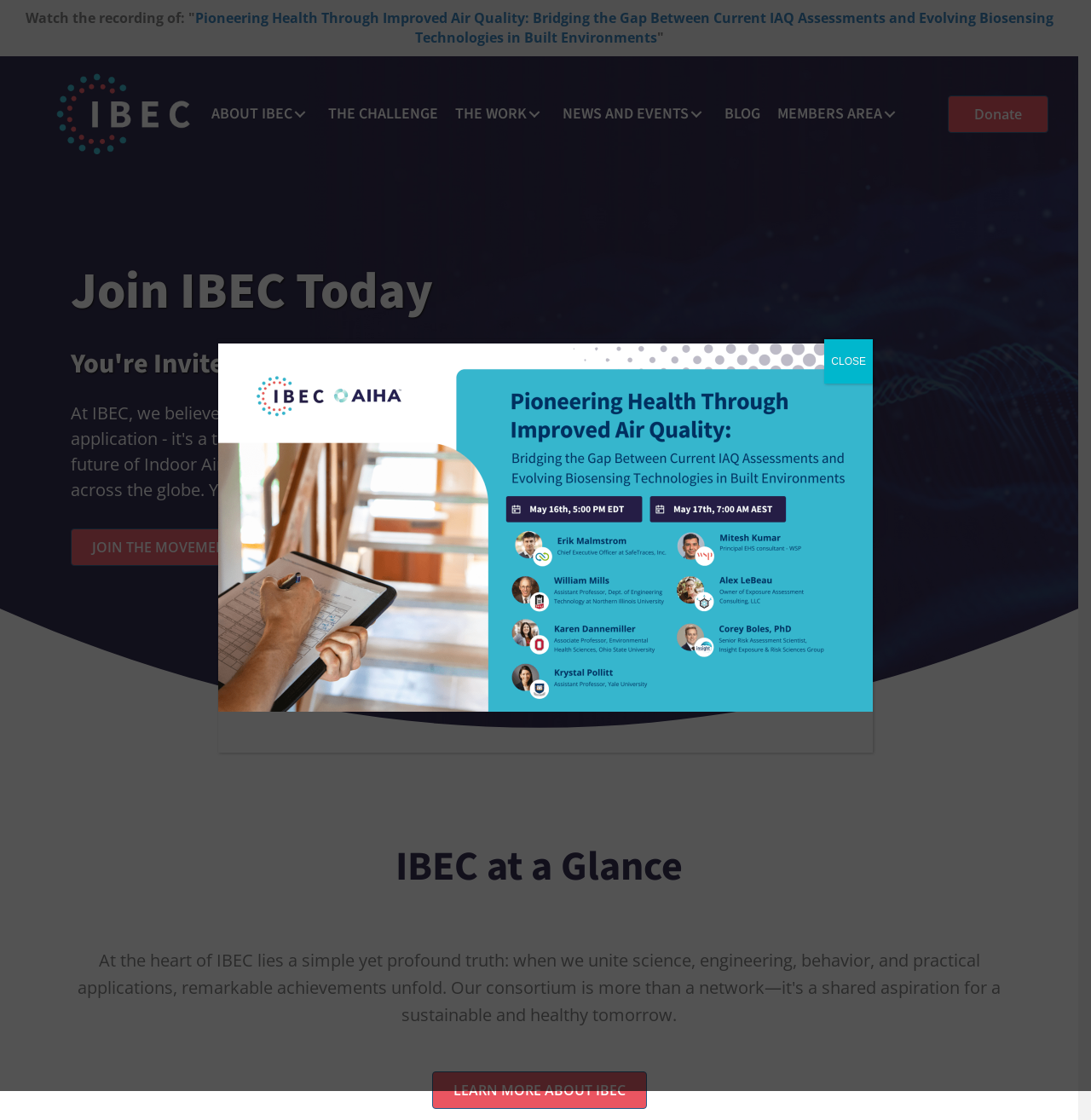For the given element description Biggleswade Chronicle, determine the bounding box coordinates of the UI element. The coordinates should follow the format (top-left x, top-left y, bottom-right x, bottom-right y) and be within the range of 0 to 1.

None